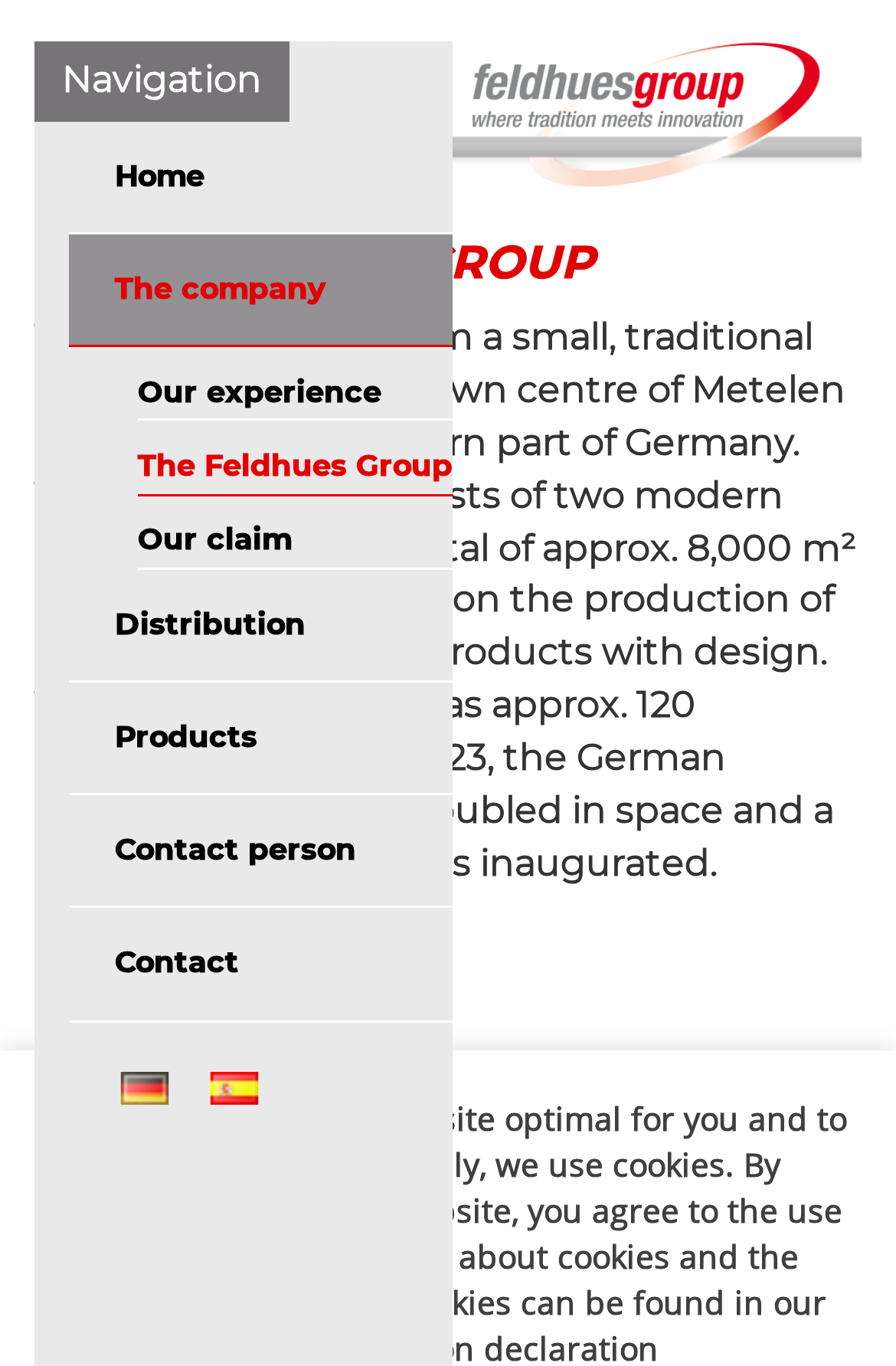Please use the details from the image to answer the following question comprehensively:
What is the total size of the company's plants?

Based on the text 'Today, the group consists of two modern plants, measuring a total of approx. 8,000 m² in size.', we can determine that the total size of the company's plants is approximately 8,000 square meters.